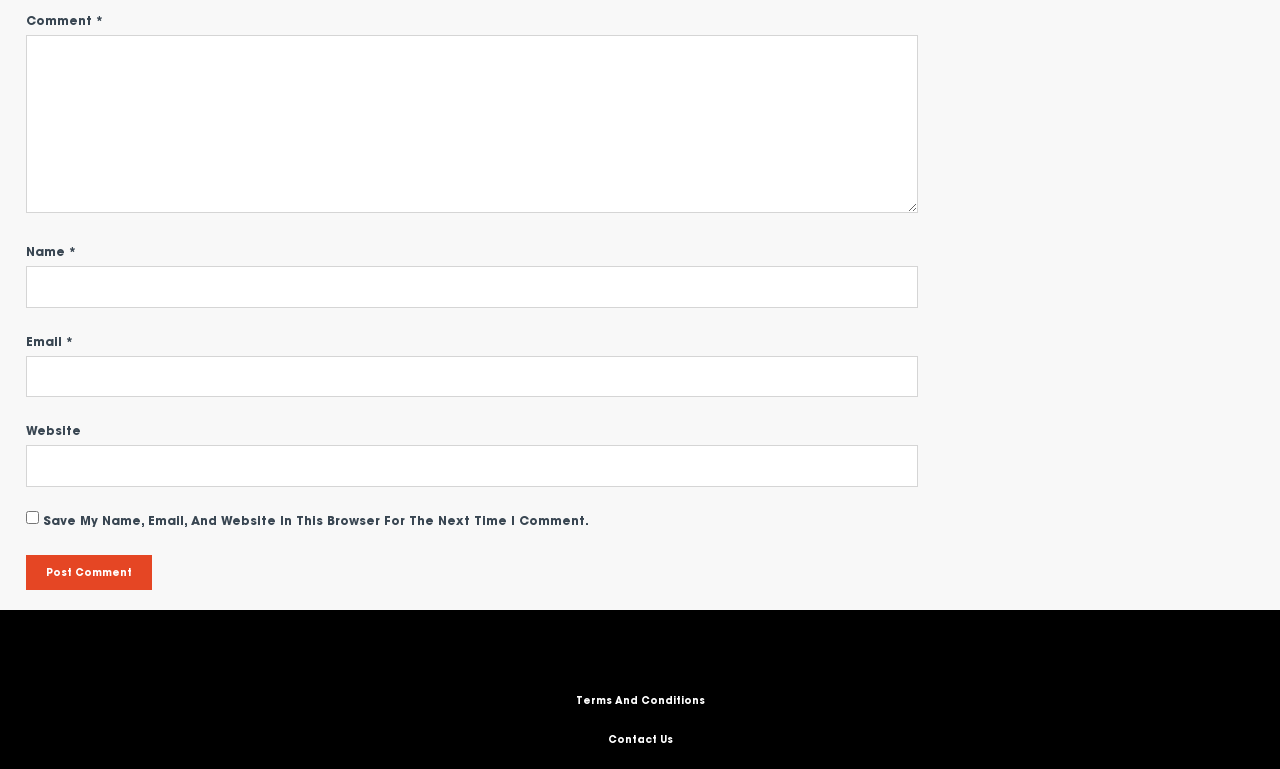Based on the element description, predict the bounding box coordinates (top-left x, top-left y, bottom-right x, bottom-right y) for the UI element in the screenshot: April 28, 2023May 4, 2023

None